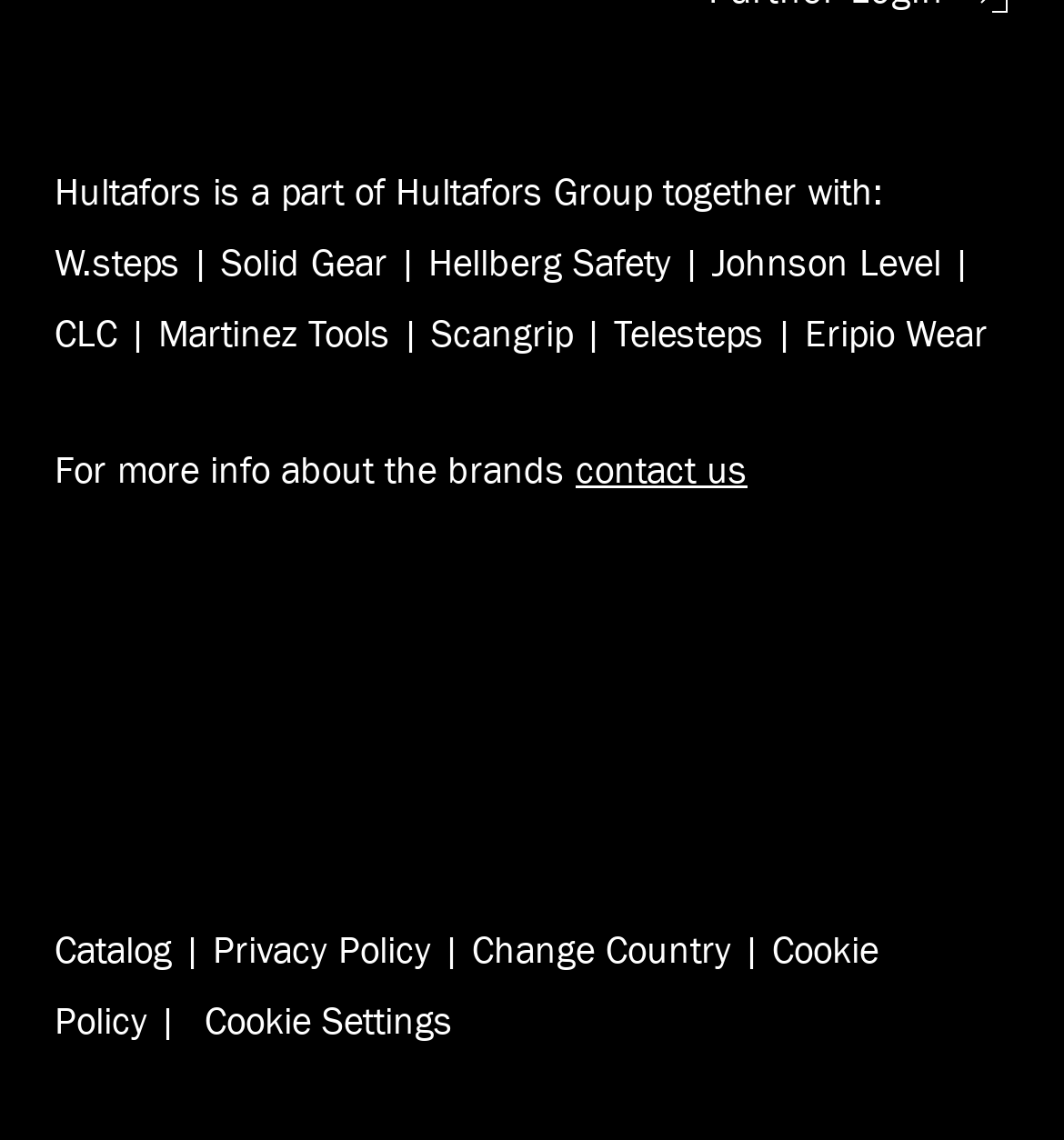What is Hultafors a part of?
Answer the question in as much detail as possible.

The webpage starts with the text 'Hultafors is a part of' followed by a link to 'Hultafors Group', indicating that Hultafors is a part of the Hultafors Group.